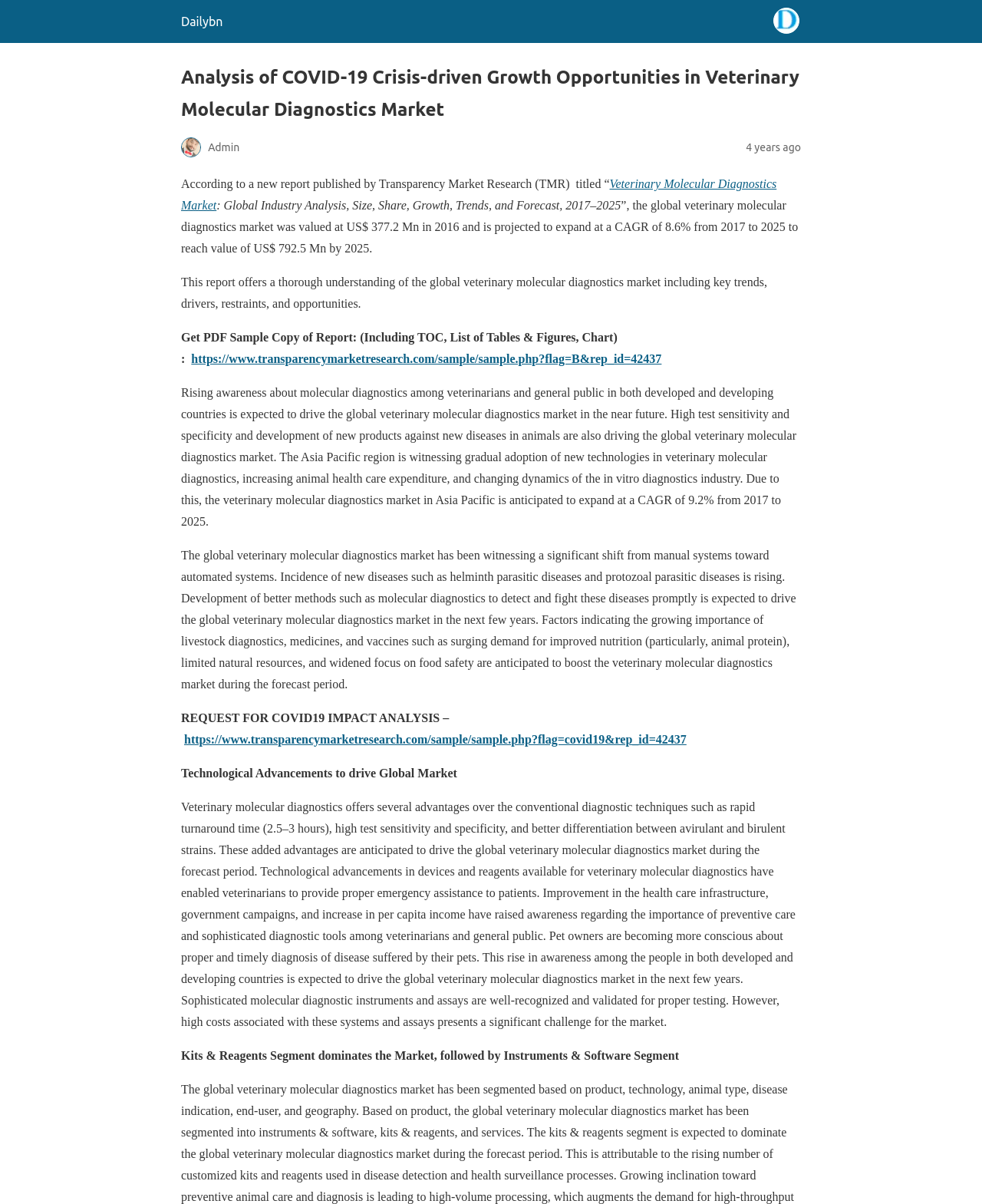Bounding box coordinates are specified in the format (top-left x, top-left y, bottom-right x, bottom-right y). All values are floating point numbers bounded between 0 and 1. Please provide the bounding box coordinate of the region this sentence describes: https://www.transparencymarketresearch.com/sample/sample.php?flag=covid19&rep_id=42437

[0.188, 0.609, 0.699, 0.62]